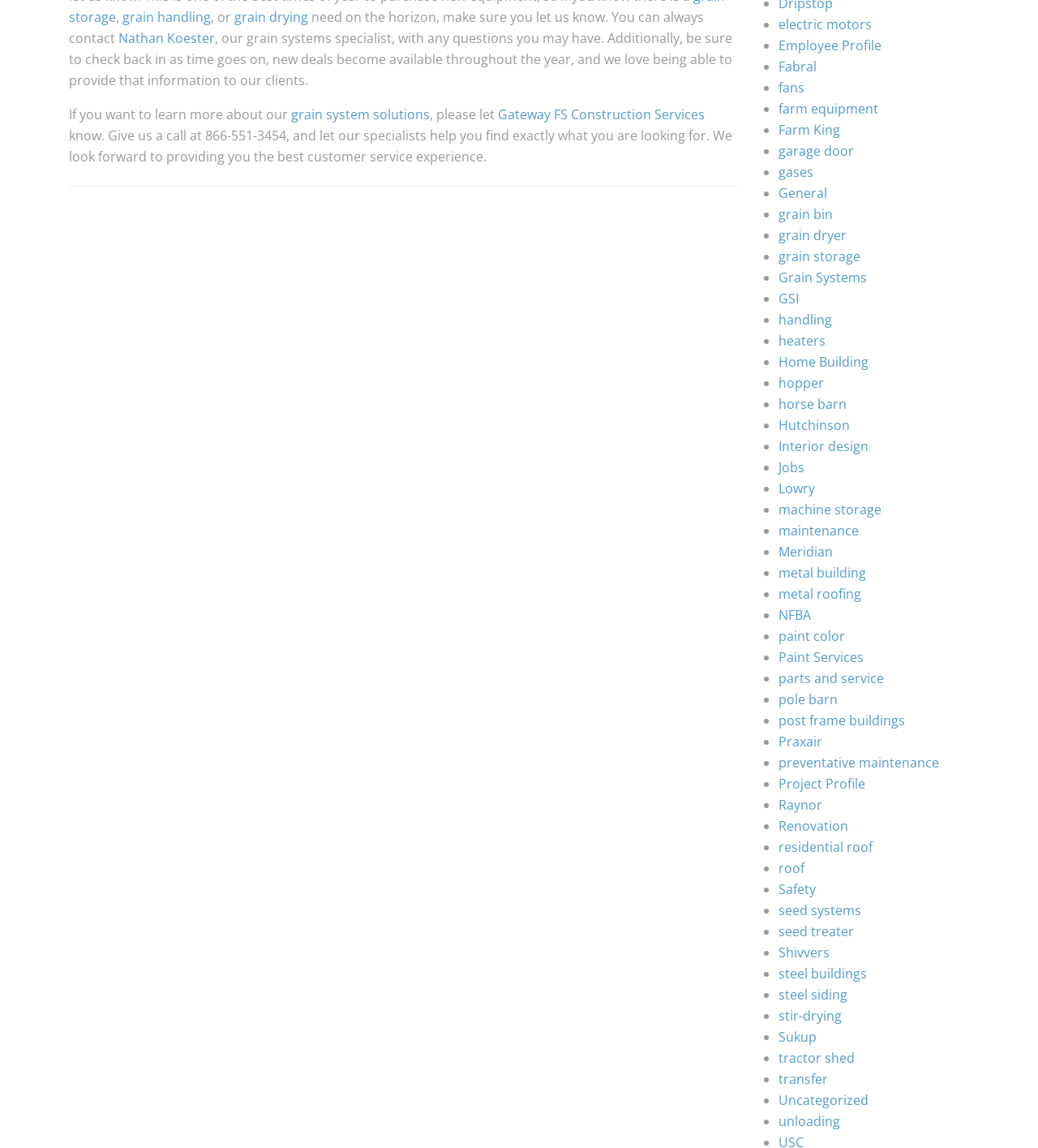Locate the bounding box coordinates of the clickable part needed for the task: "Check out electric motors".

[0.75, 0.014, 0.84, 0.029]